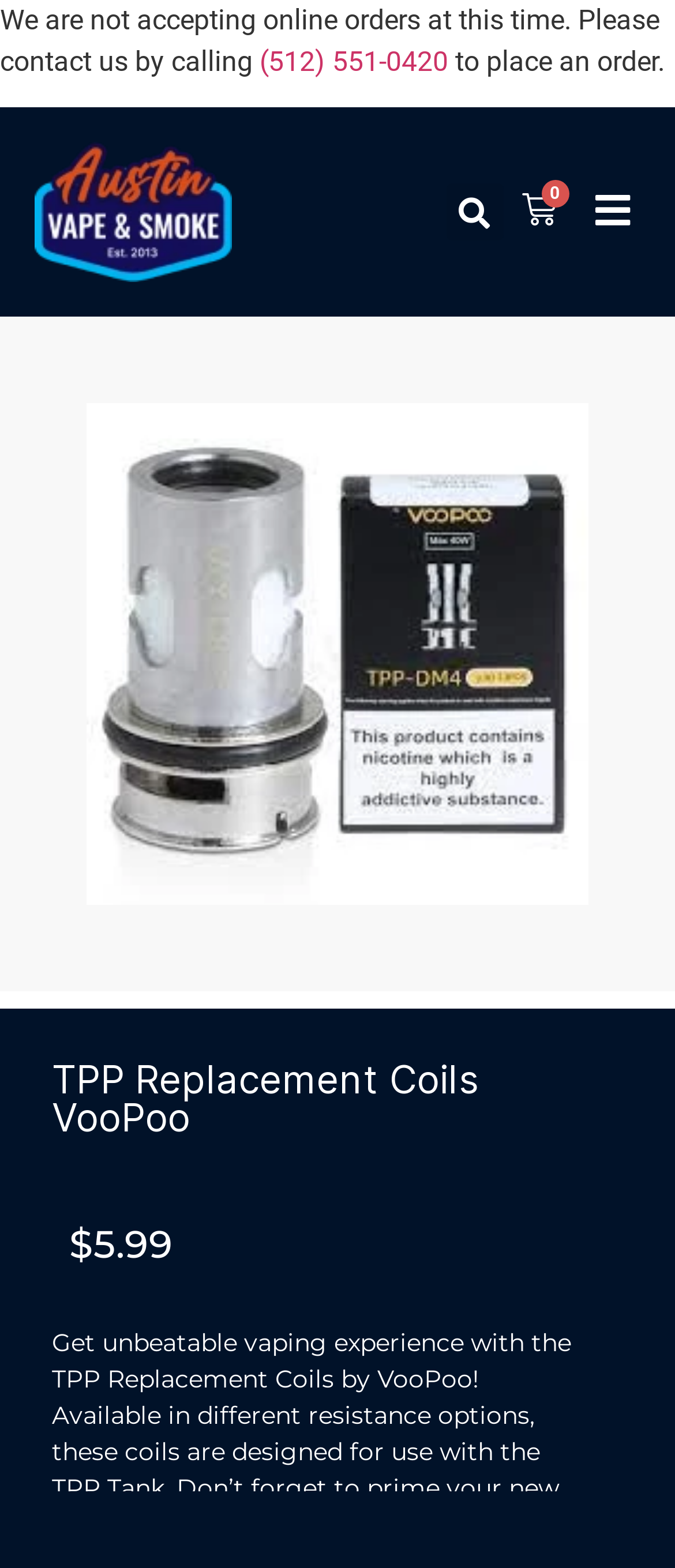Please give a concise answer to this question using a single word or phrase: 
What is the phone number to place an order?

(512) 551-0420